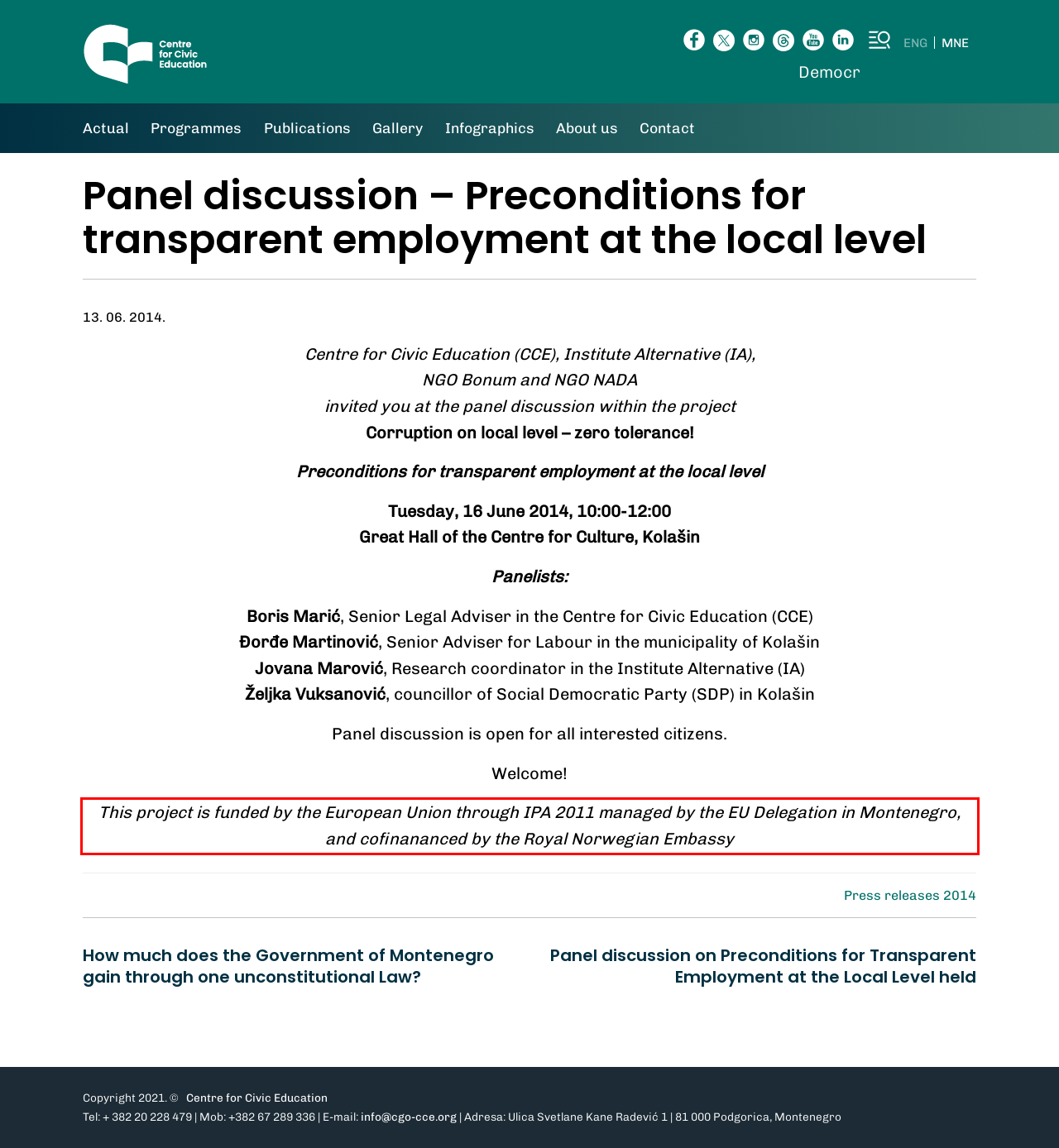You are provided with a webpage screenshot that includes a red rectangle bounding box. Extract the text content from within the bounding box using OCR.

This project is funded by the European Union through IPA 2011 managed by the EU Delegation in Montenegro, and cofinananced by the Royal Norwegian Embassy